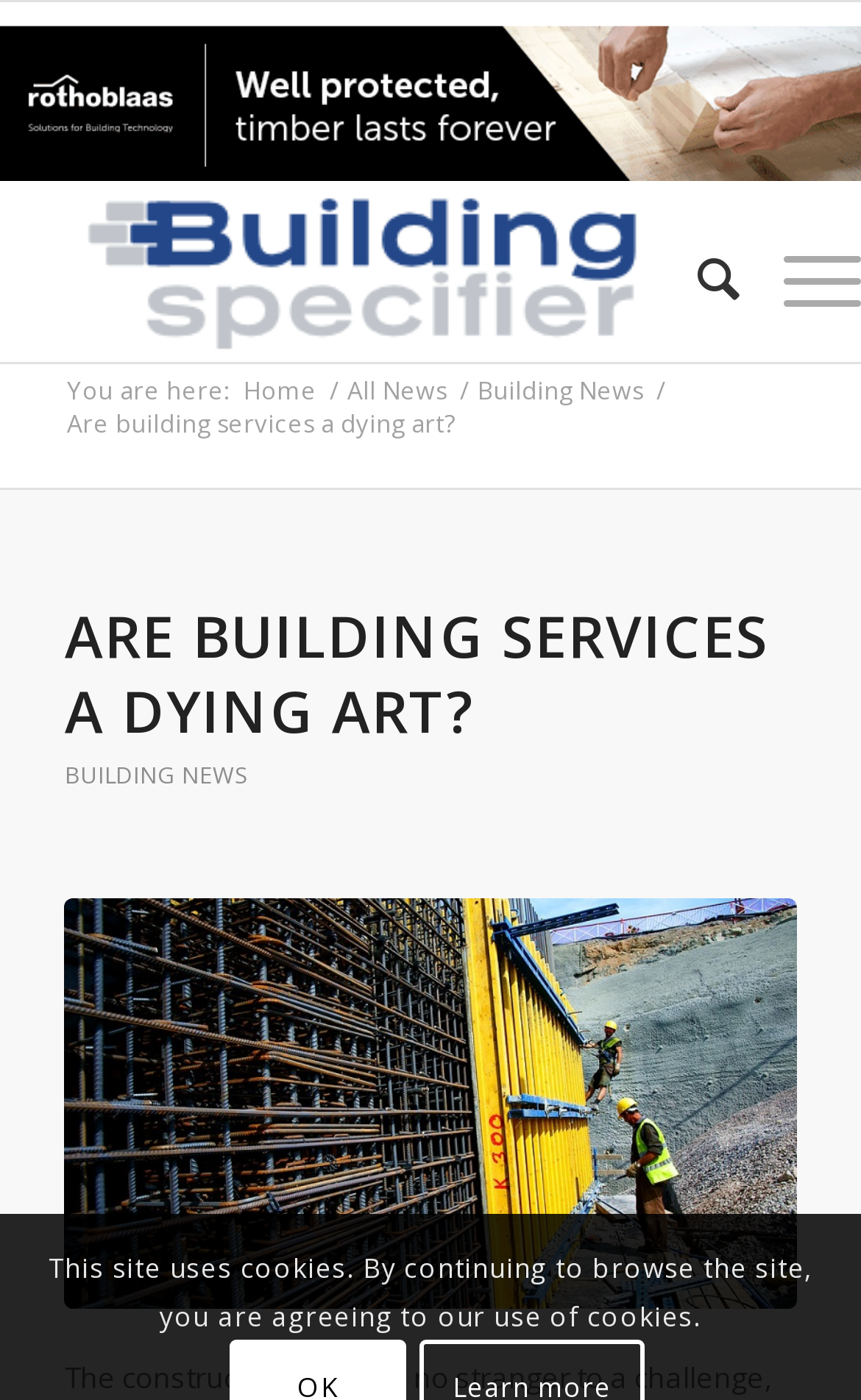How many main navigation links are there?
Refer to the image and provide a thorough answer to the question.

I counted the number of links in the top navigation bar, which are 'Home', 'All News', 'Building News', and 'Search', and found that there are 4 main navigation links.